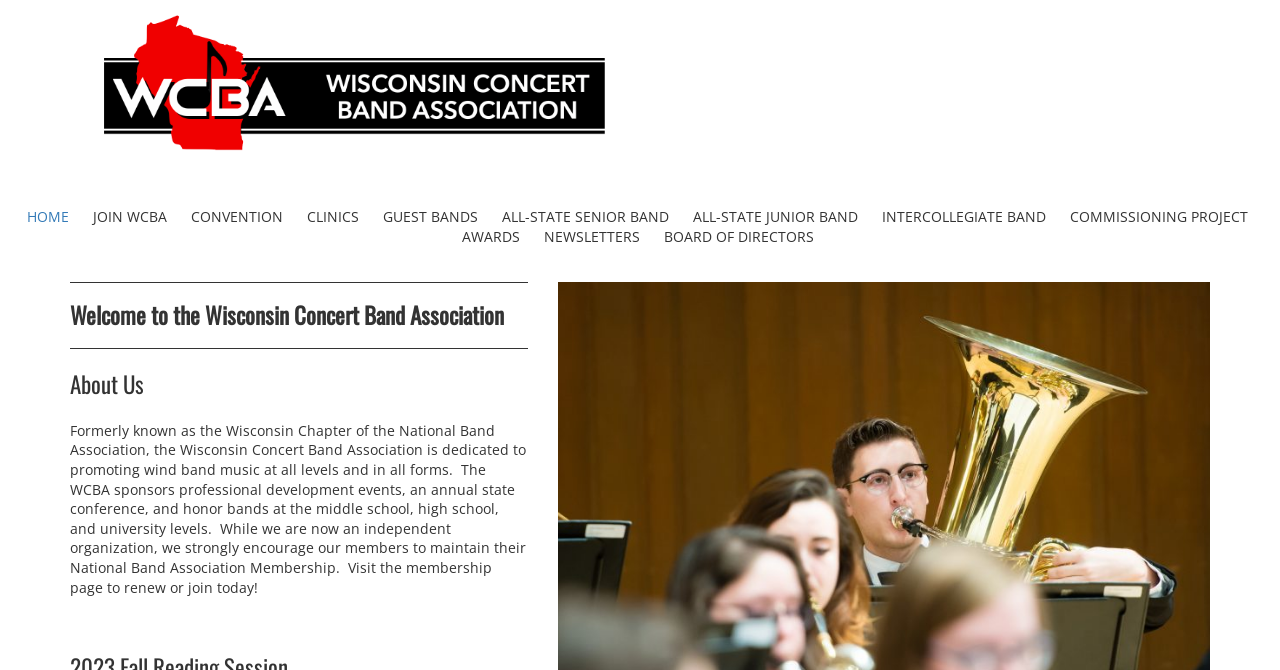Find and specify the bounding box coordinates that correspond to the clickable region for the instruction: "Click the HOME link".

[0.017, 0.309, 0.058, 0.337]